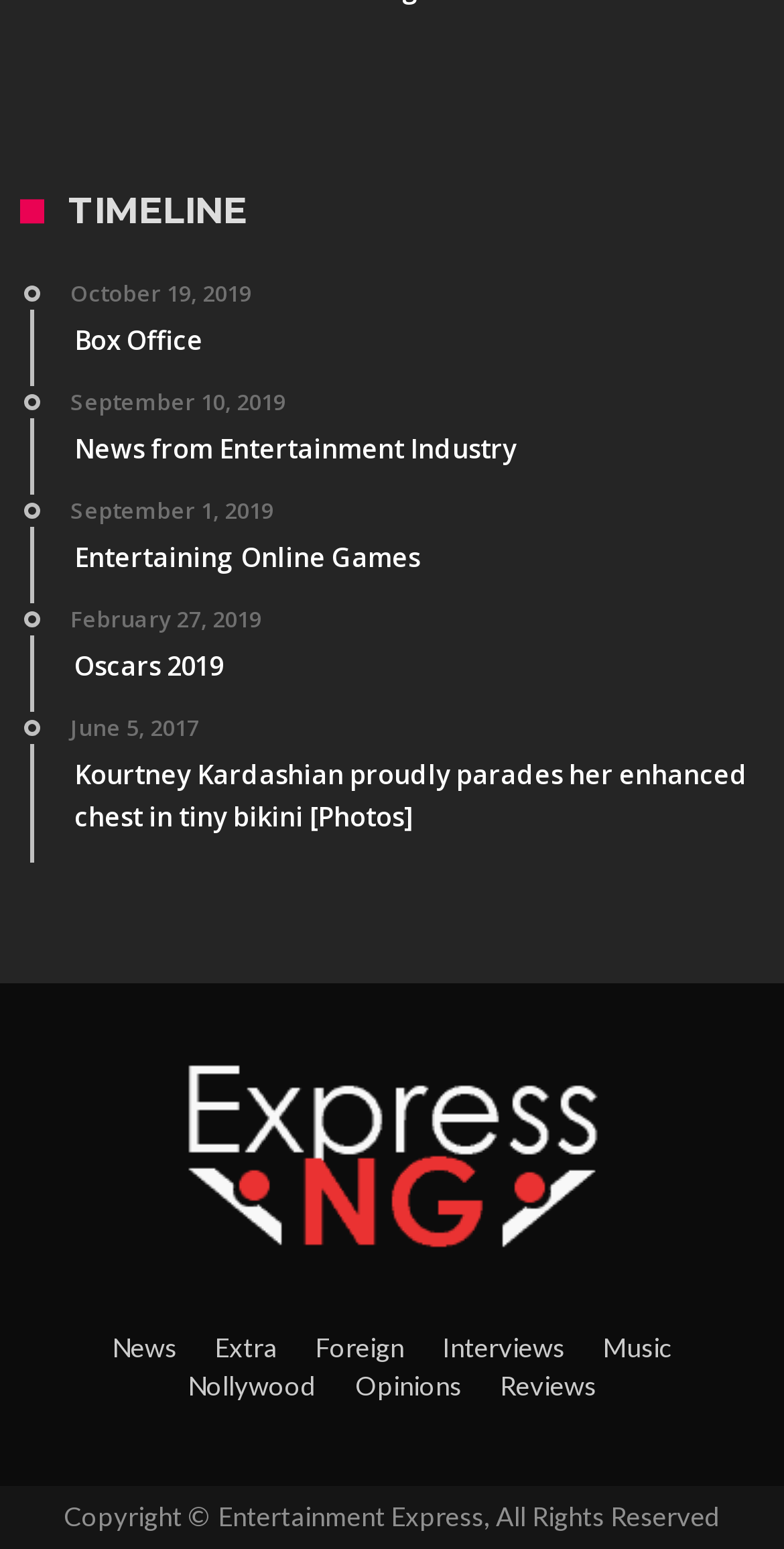Use one word or a short phrase to answer the question provided: 
How many links are there in the timeline section?

6